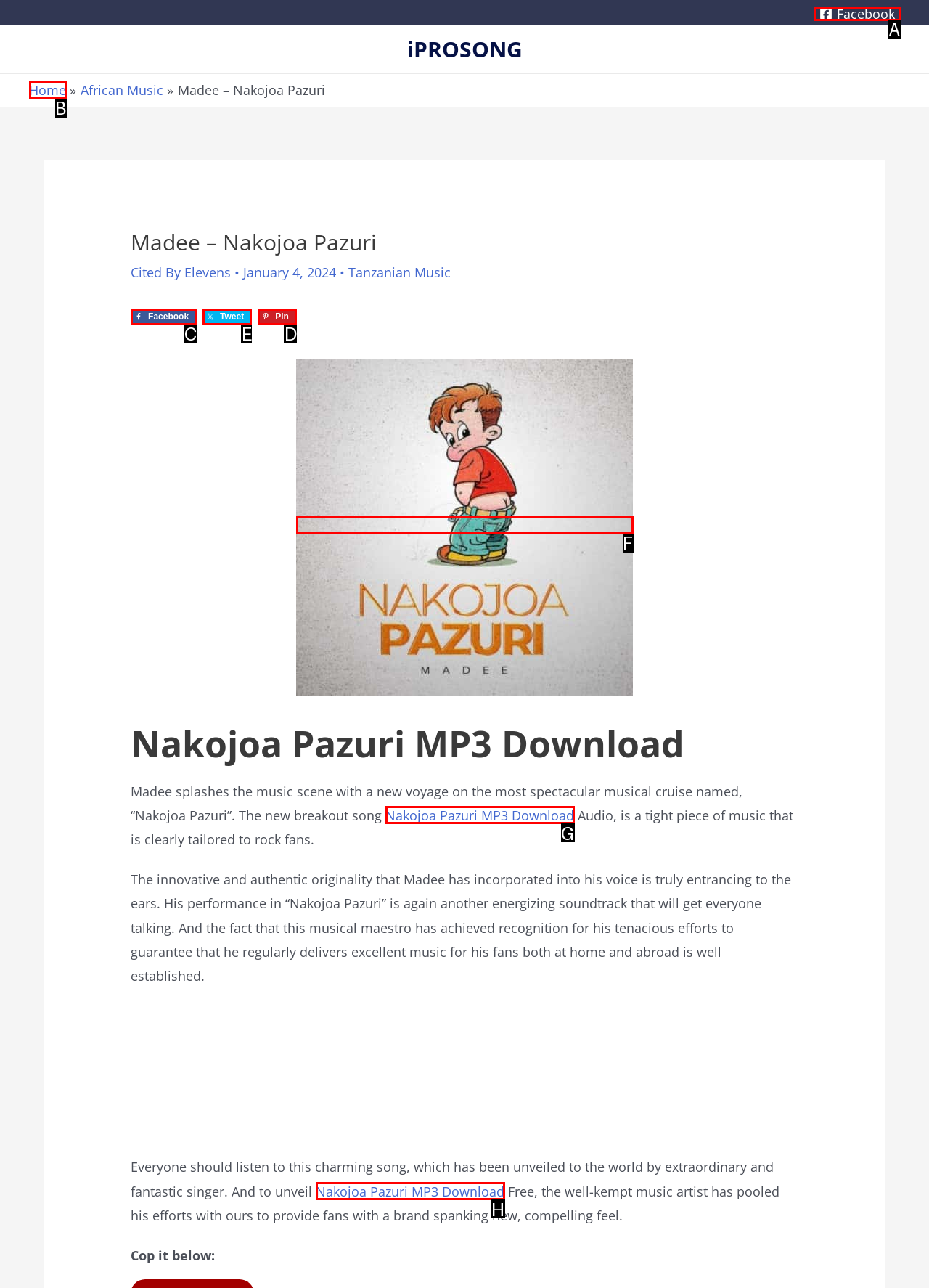Select the letter of the option that should be clicked to achieve the specified task: Click on the 'Contact Us' link. Respond with just the letter.

None